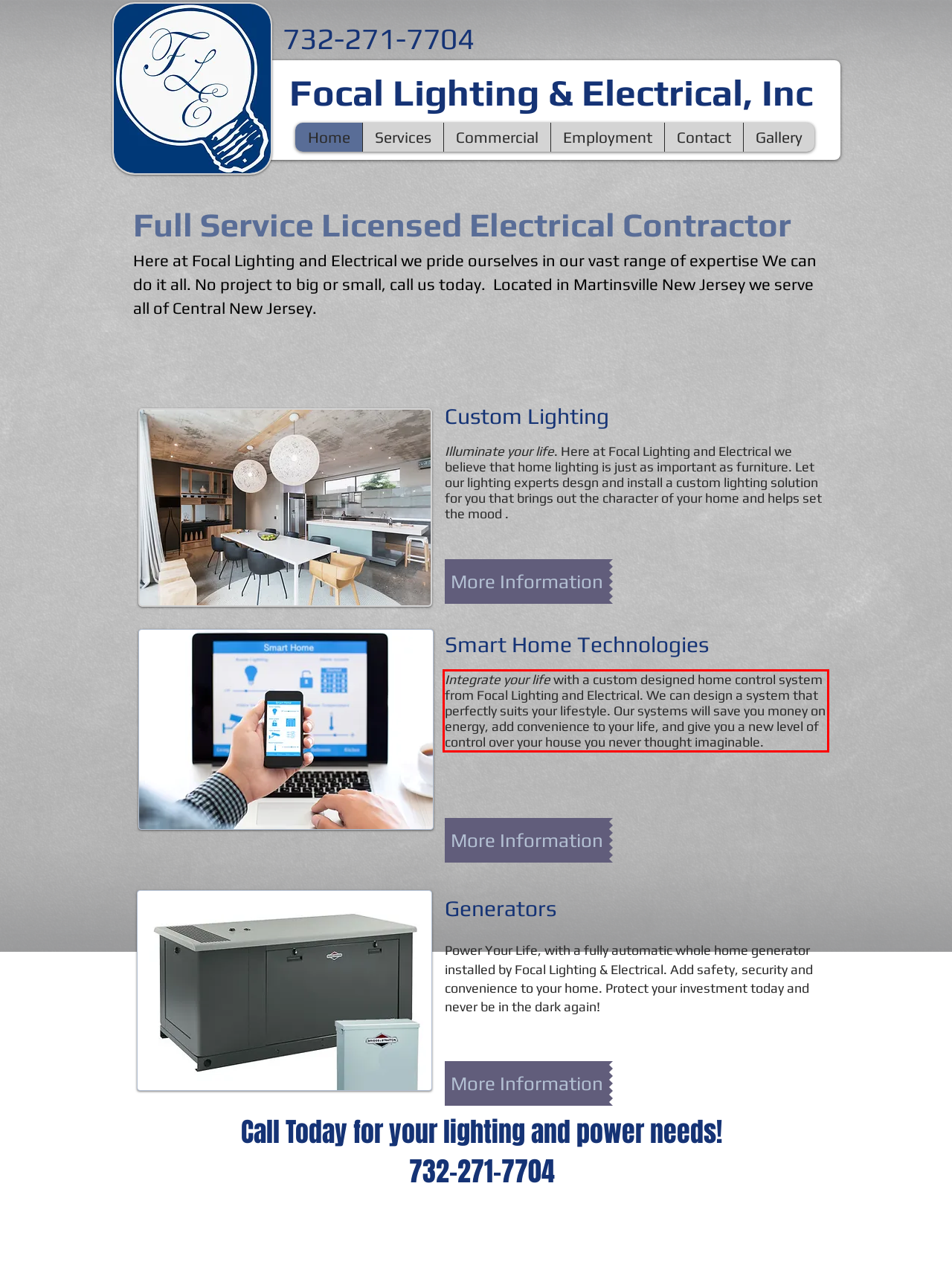Given a screenshot of a webpage, identify the red bounding box and perform OCR to recognize the text within that box.

Integrate your life with a custom designed home control system from Focal Lighting and Electrical. We can design a system that perfectly suits your lifestyle. Our systems will save you money on energy, add convenience to your life, and give you a new level of control over your house you never thought imaginable.